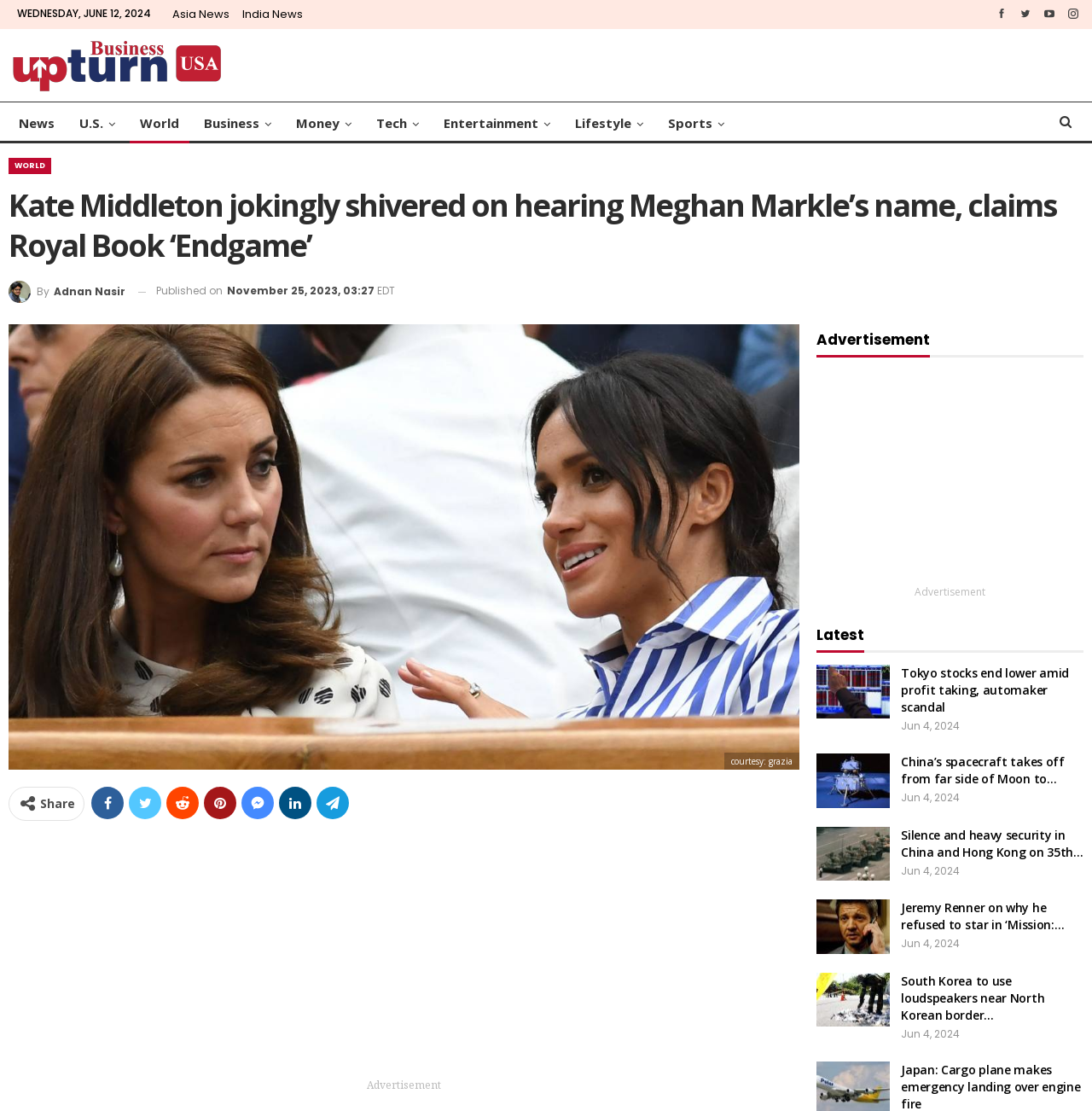Identify the headline of the webpage and generate its text content.

Kate Middleton jokingly shivered on hearing Meghan Markle’s name, claims Royal Book ‘Endgame’